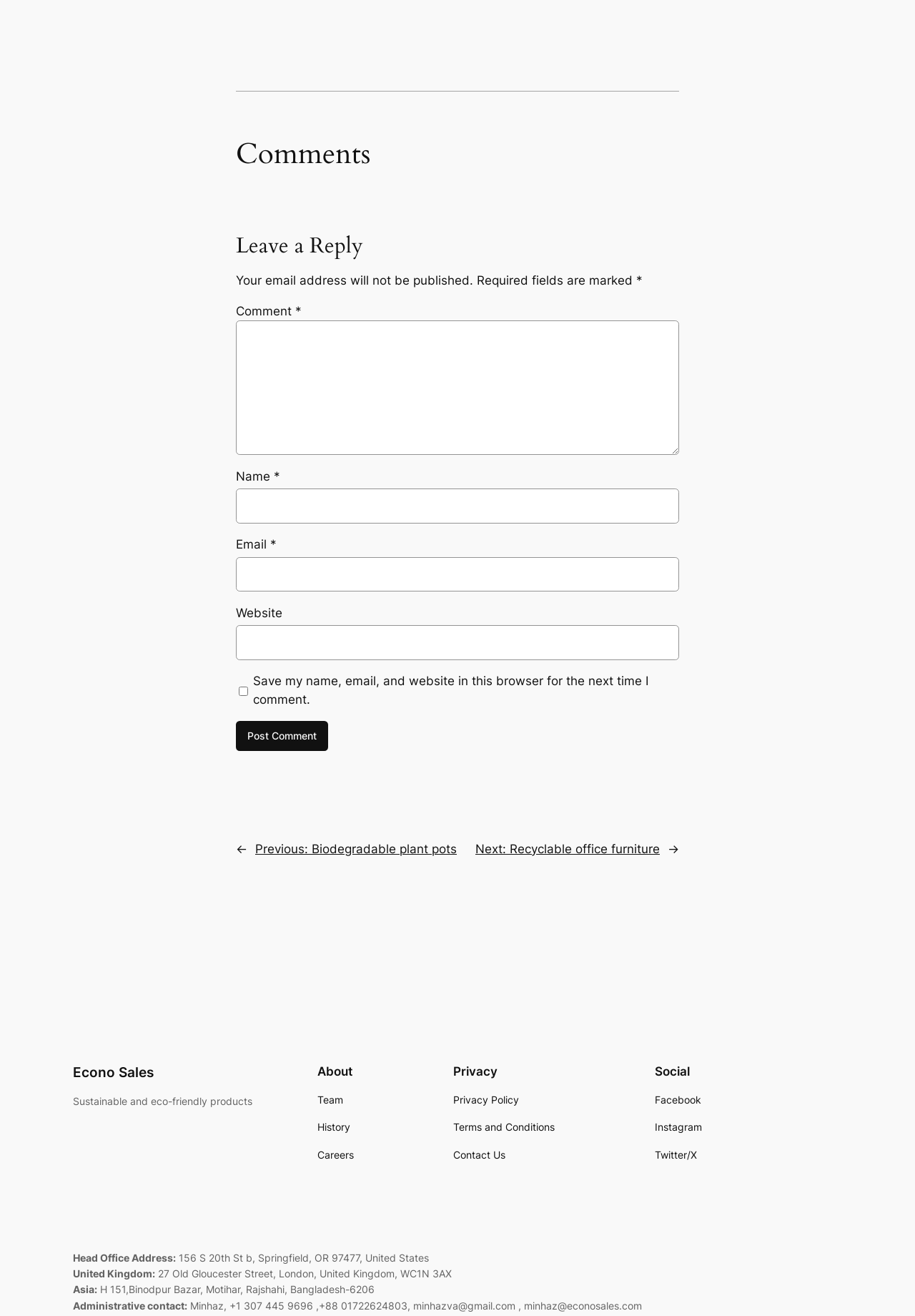What is the purpose of the comment section?
Could you answer the question with a detailed and thorough explanation?

The comment section is where users can leave a reply to the post. It is indicated by the heading 'Leave a Reply' and has fields for users to input their name, email, website, and comment.